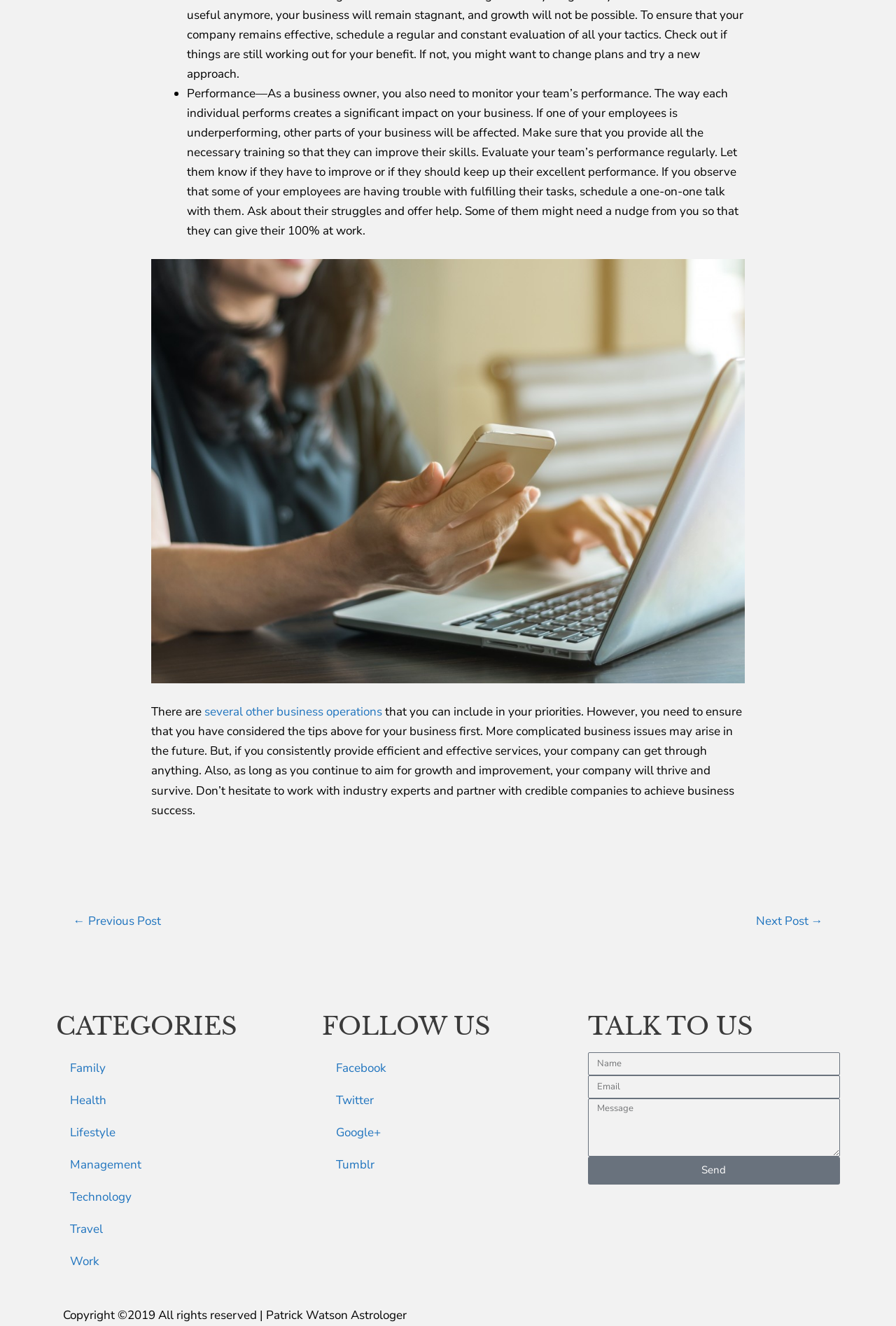Provide a one-word or short-phrase response to the question:
What is the main topic of the article?

Business performance